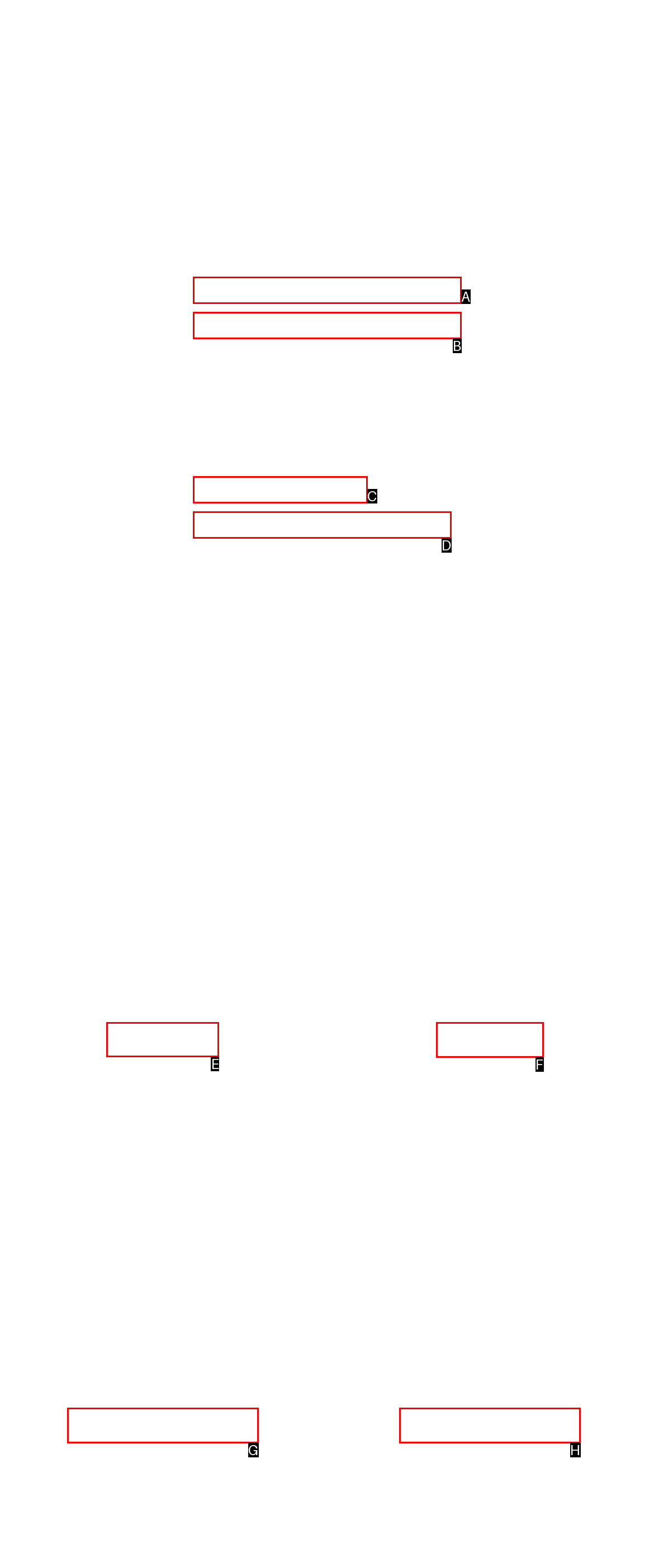Which lettered option should be clicked to achieve the task: Learn more about Merchant? Choose from the given choices.

E